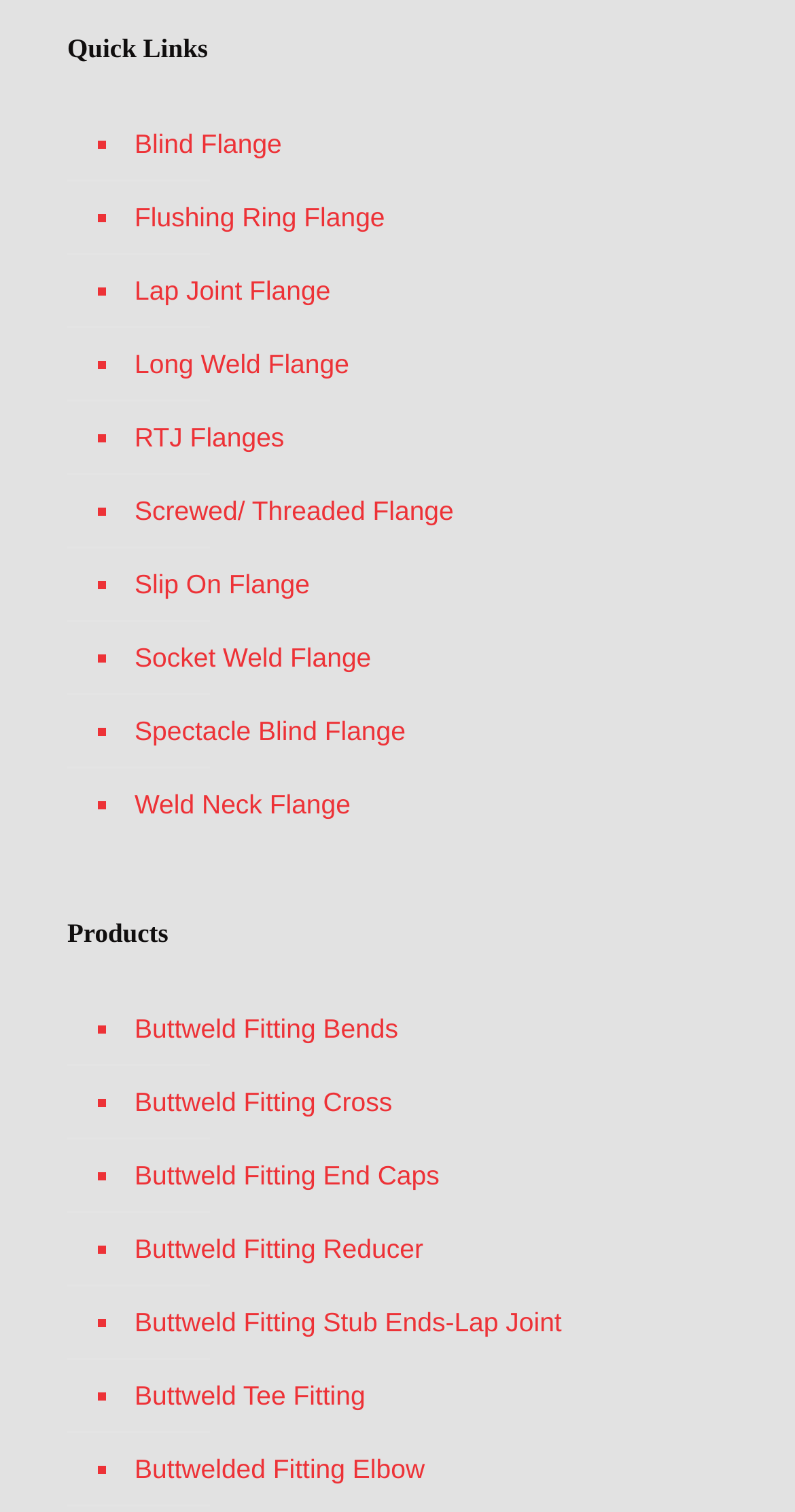Please identify the bounding box coordinates of the area I need to click to accomplish the following instruction: "Explore RTJ Flanges".

[0.162, 0.265, 0.89, 0.314]